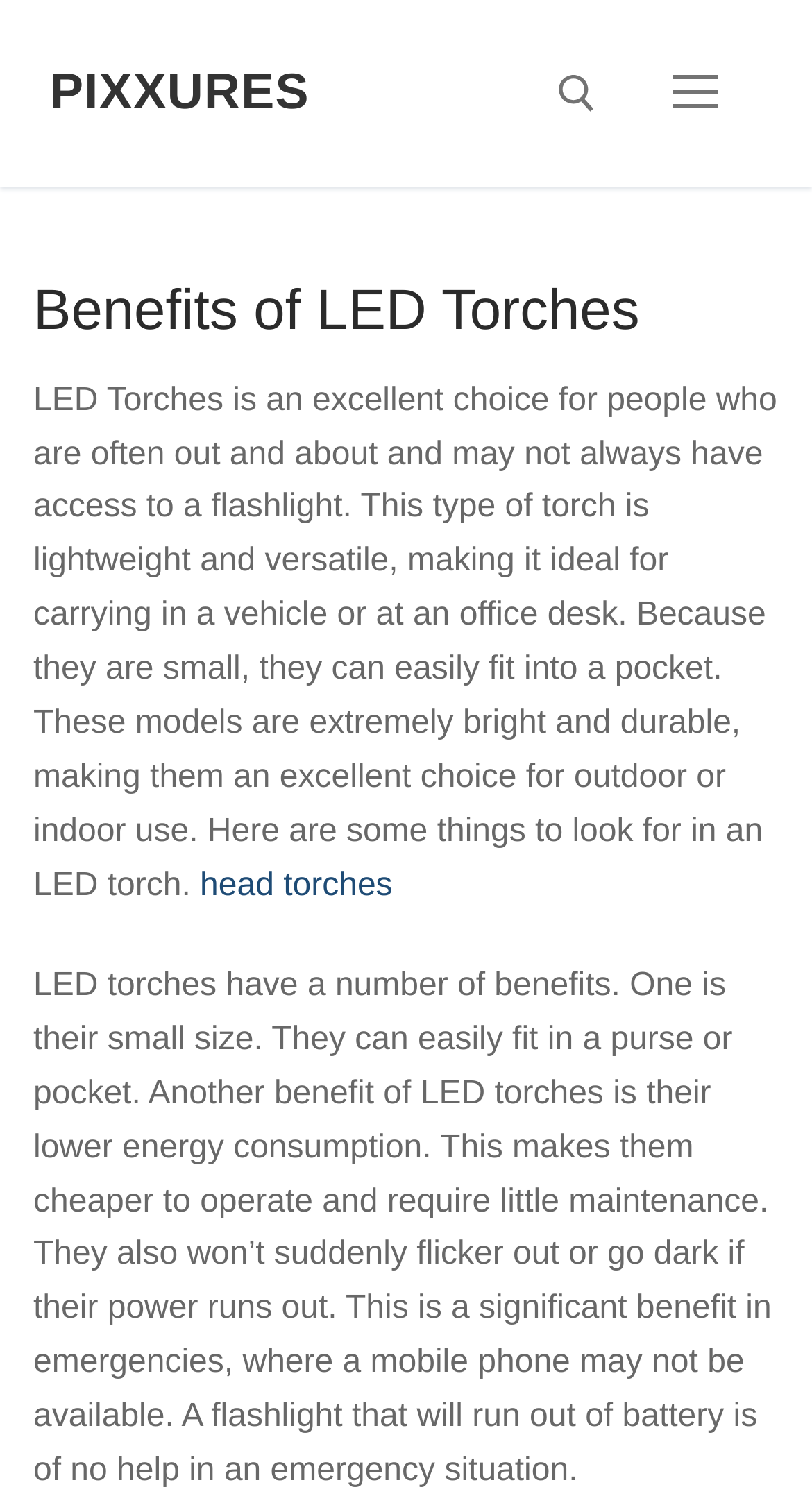Identify the bounding box coordinates for the UI element mentioned here: "Menü". Provide the coordinates as four float values between 0 and 1, i.e., [left, top, right, bottom].

[0.775, 0.033, 0.939, 0.091]